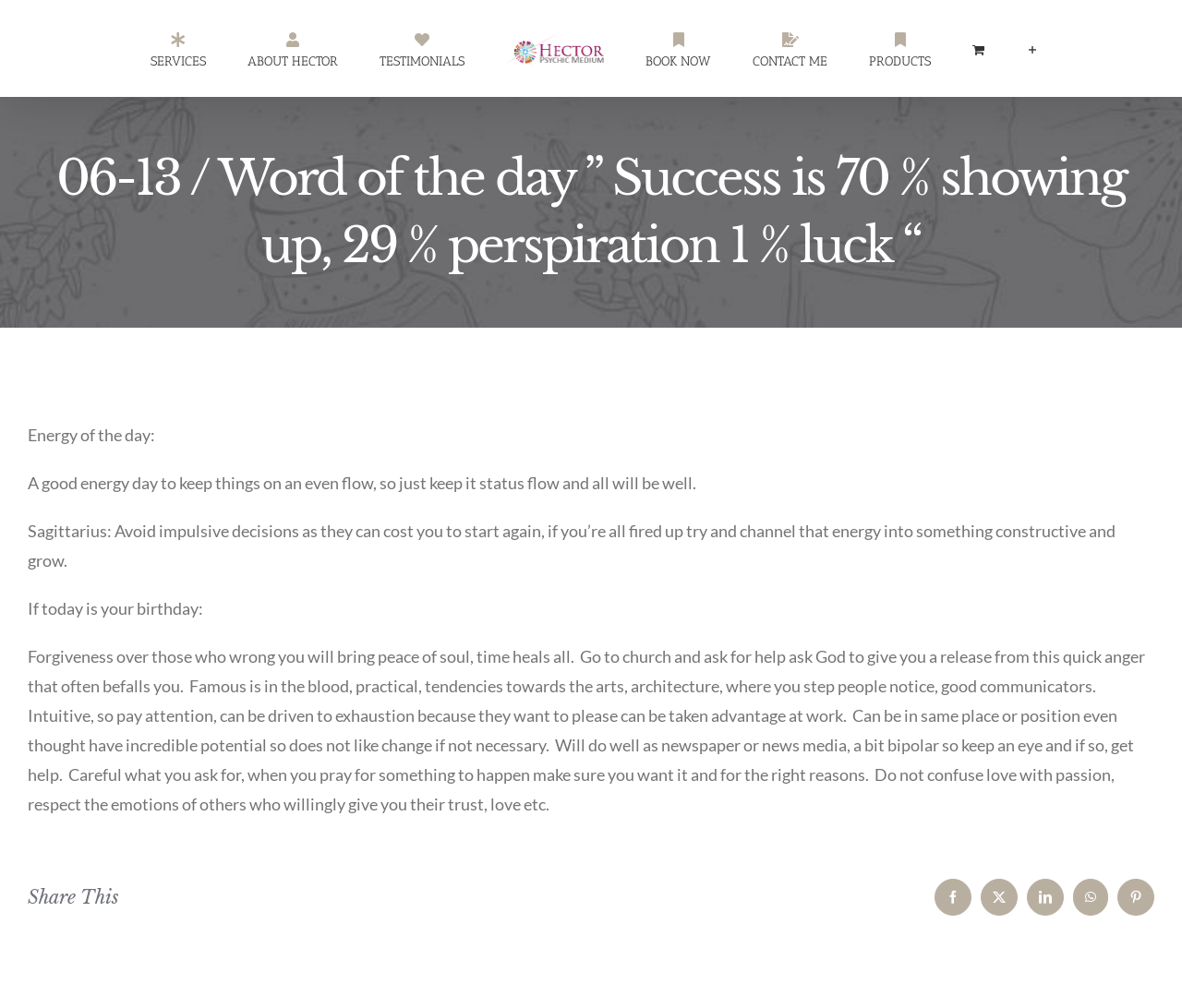How many social media platforms are available for sharing?
Using the details from the image, give an elaborate explanation to answer the question.

There are 5 social media platforms available for sharing, which are Facebook, LinkedIn, WhatsApp, Pinterest, and X, as indicated by the links ' Facebook', ' X', ' LinkedIn', ' WhatsApp', and ' Pinterest'.